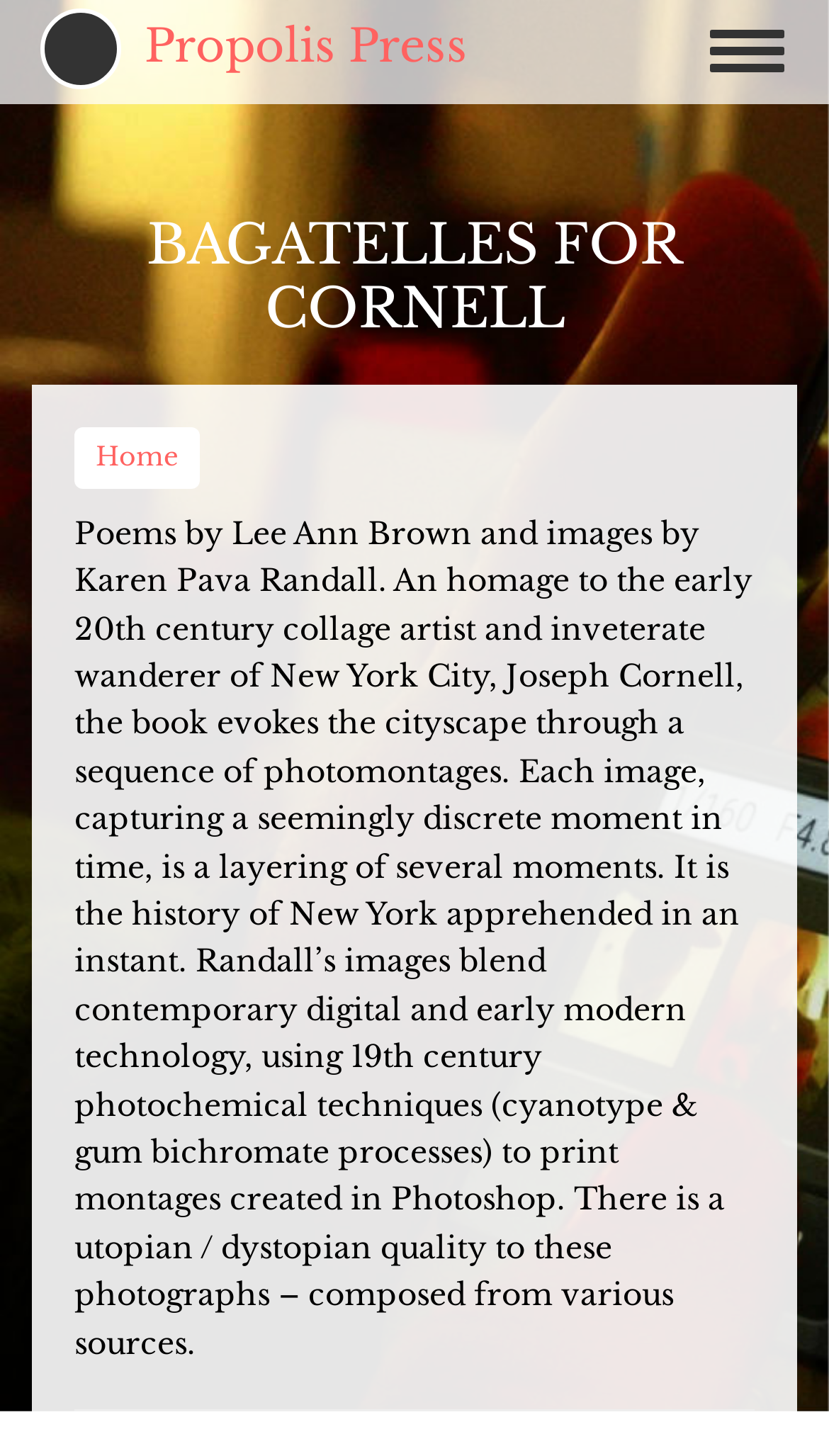Carefully examine the image and provide an in-depth answer to the question: What is the navigation menu?

I found the answer by looking at the link elements in the navigation section, which include 'Home' and 'Propolis Press', indicating that these are the options in the navigation menu.